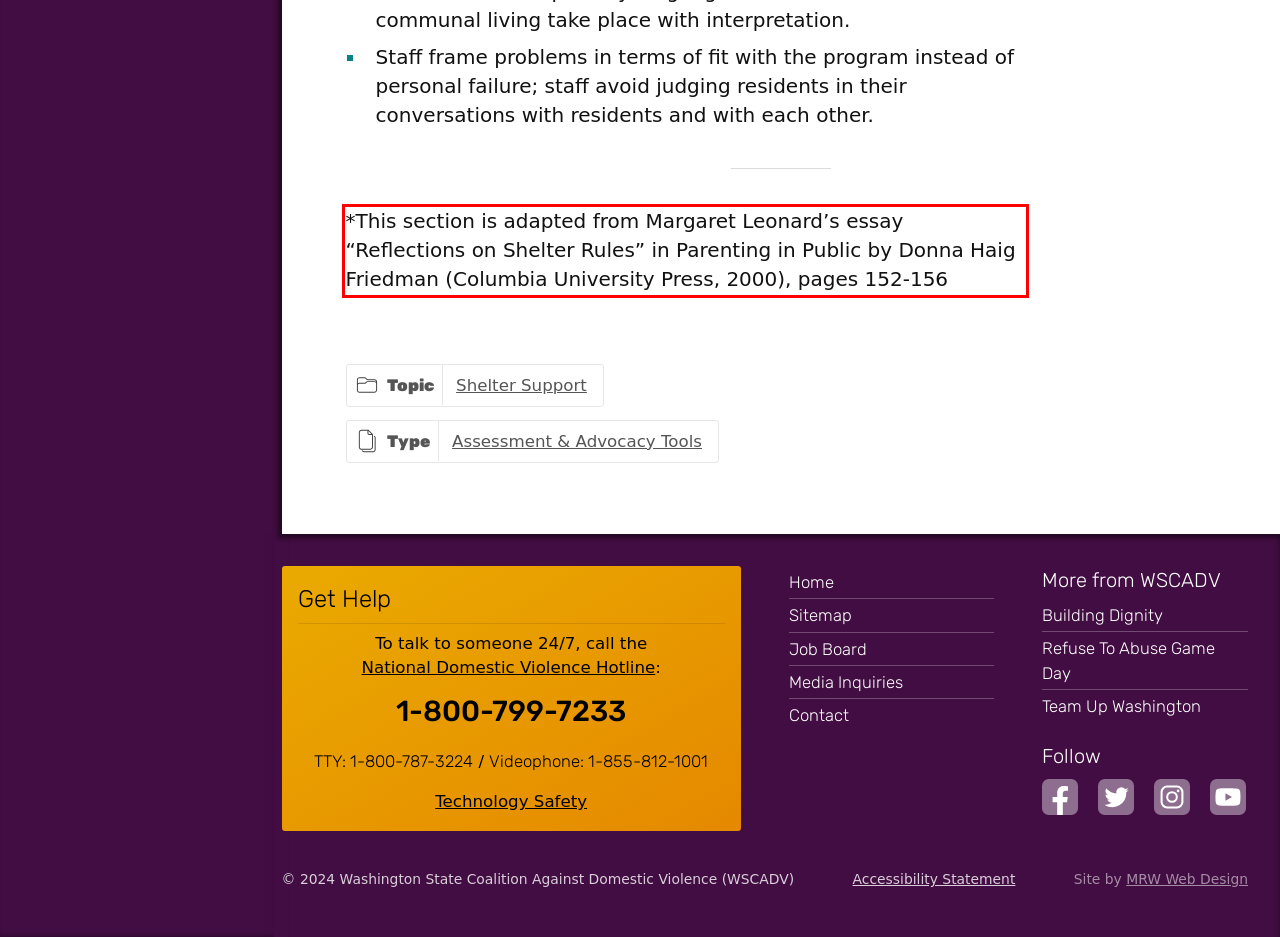Within the screenshot of the webpage, there is a red rectangle. Please recognize and generate the text content inside this red bounding box.

*This section is adapted from Margaret Leonard’s essay “Reflections on Shelter Rules” in Parenting in Public by Donna Haig Friedman (Columbia University Press, 2000), pages 152-156